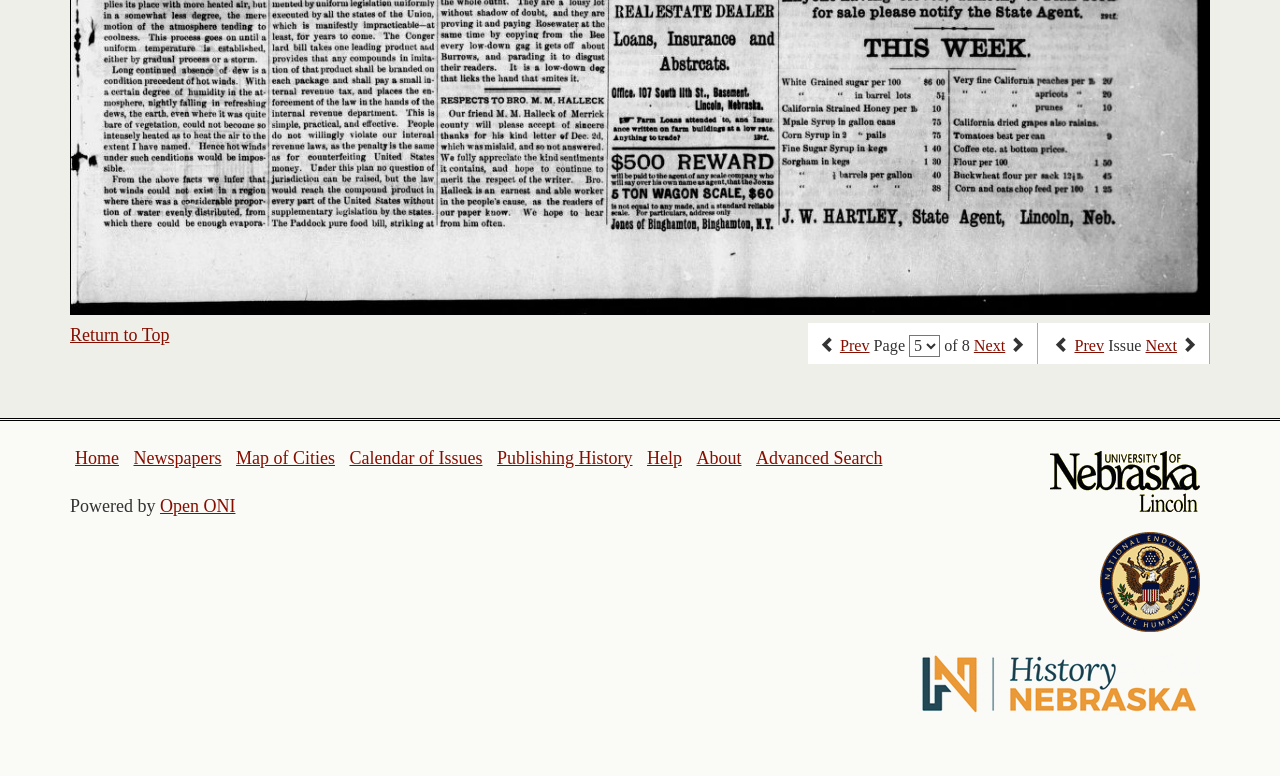Locate the bounding box coordinates of the area where you should click to accomplish the instruction: "go to next page".

[0.761, 0.434, 0.785, 0.457]